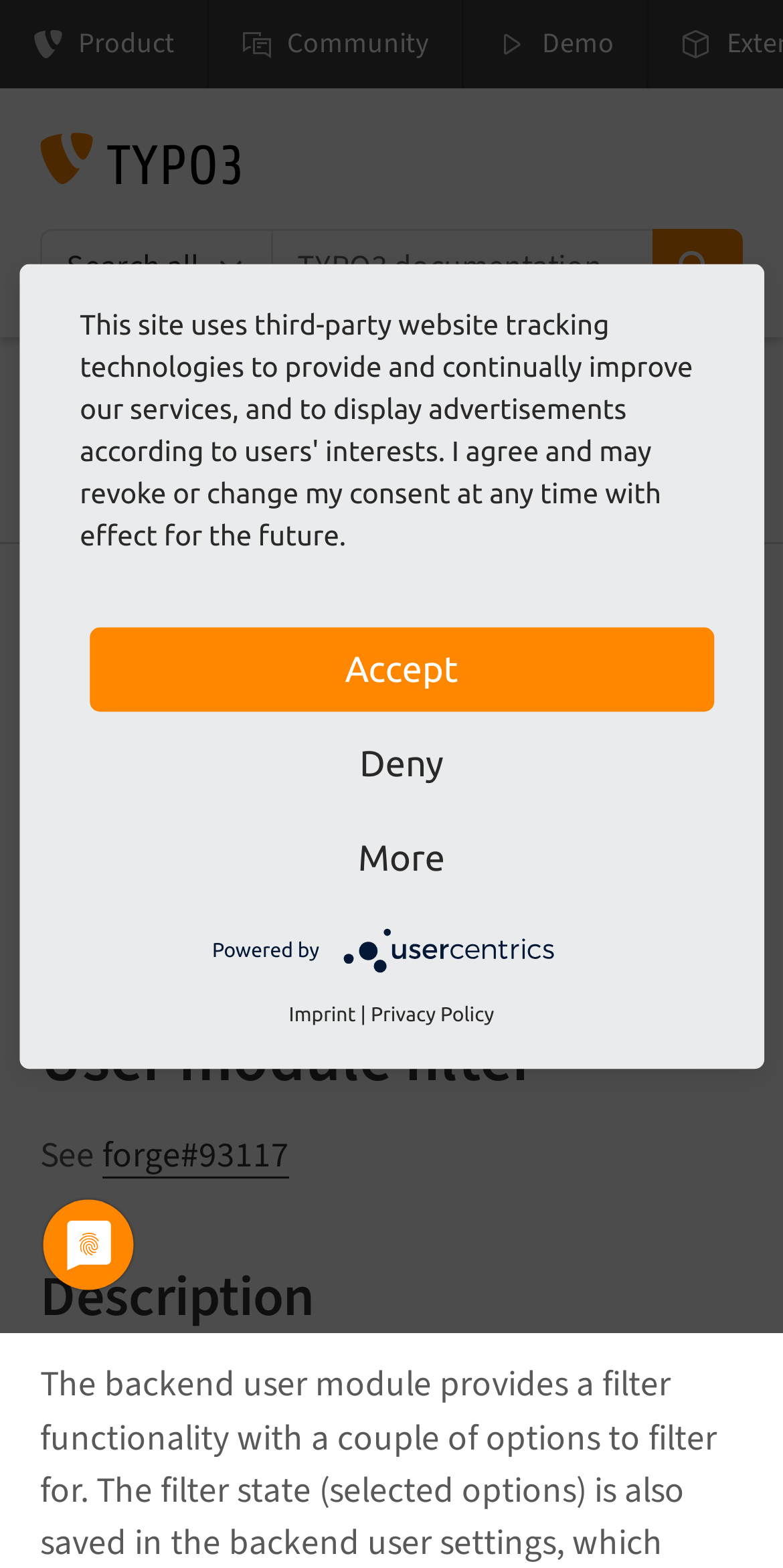Answer the question with a single word or phrase: 
What is the text of the heading below the breadcrumbs navigation?

Feature: #93117 - Add reset button to Backend User module filter